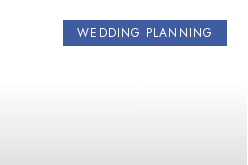Elaborate on the various elements present in the image.

The image prominently features the words "WEDDING PLANNING" against a blue background, emphasizing the theme and focus on organizing wedding-related activities. This visually striking header suggests an inviting pathway for readers to engage with content related to various aspects of planning a wedding, such as speeches, guest book ideas, and creative activities like making Barbie wedding dresses. The design is clean and modern, effectively drawing attention to the key subject of wedding planning as a central theme for the associated articles and links on the webpage.